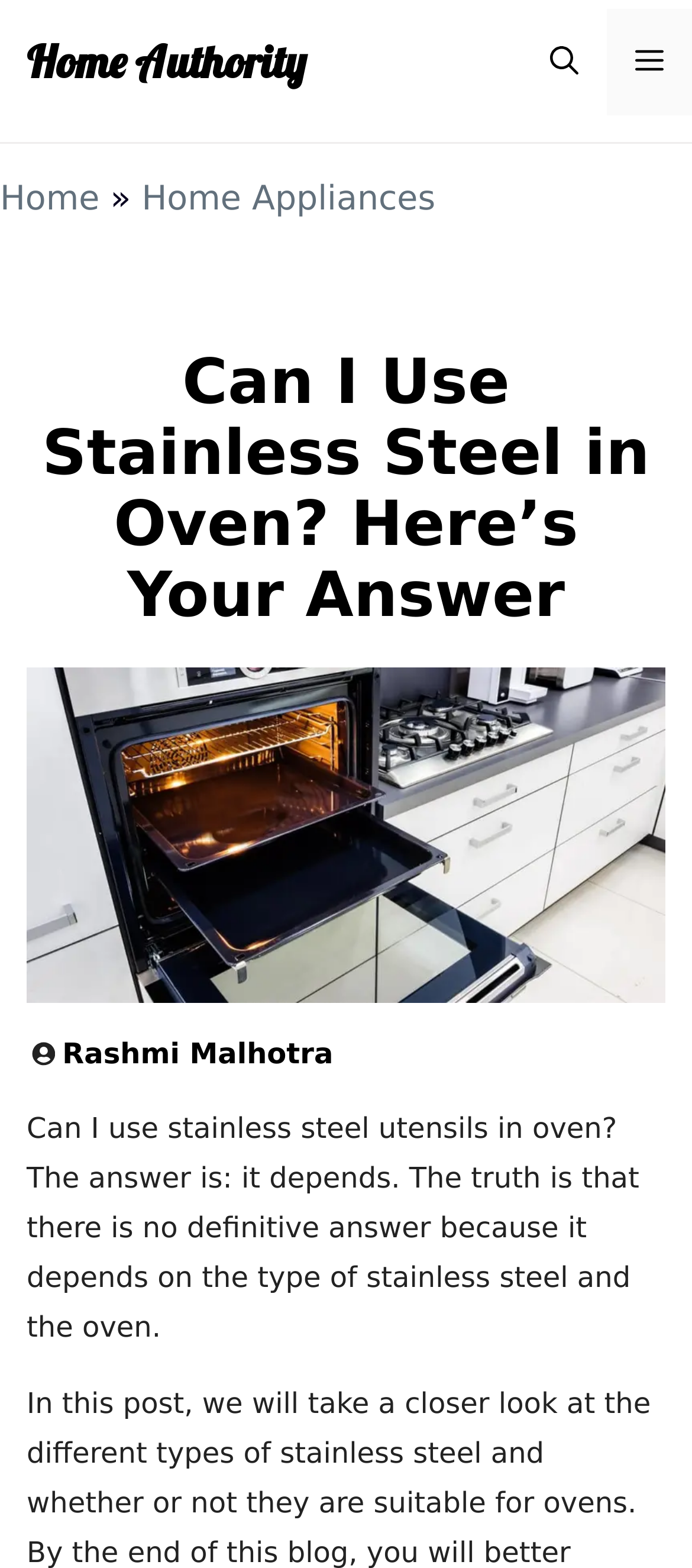Explain the webpage in detail.

The webpage is about answering the question of whether stainless steel utensils can be used in an oven. At the top left of the page, there is a link to "Home Authority" and a search bar link at the top right. A button to expand the primary menu is located at the top right corner. Below the top section, there is a navigation bar with breadcrumbs, showing the path "Home » Home Appliances".

The main content of the page is headed by a title "Can I Use Stainless Steel in Oven? Here’s Your Answer" located near the top of the page. Below the title, there is an image related to the topic, taking up a significant portion of the page. The author's name, "Rashmi Malhotra", is displayed below the image.

The main text of the article starts below the author's name, explaining that the answer to the question depends on the type of stainless steel and the oven. The text is divided into paragraphs, with the first paragraph providing an introduction to the topic.